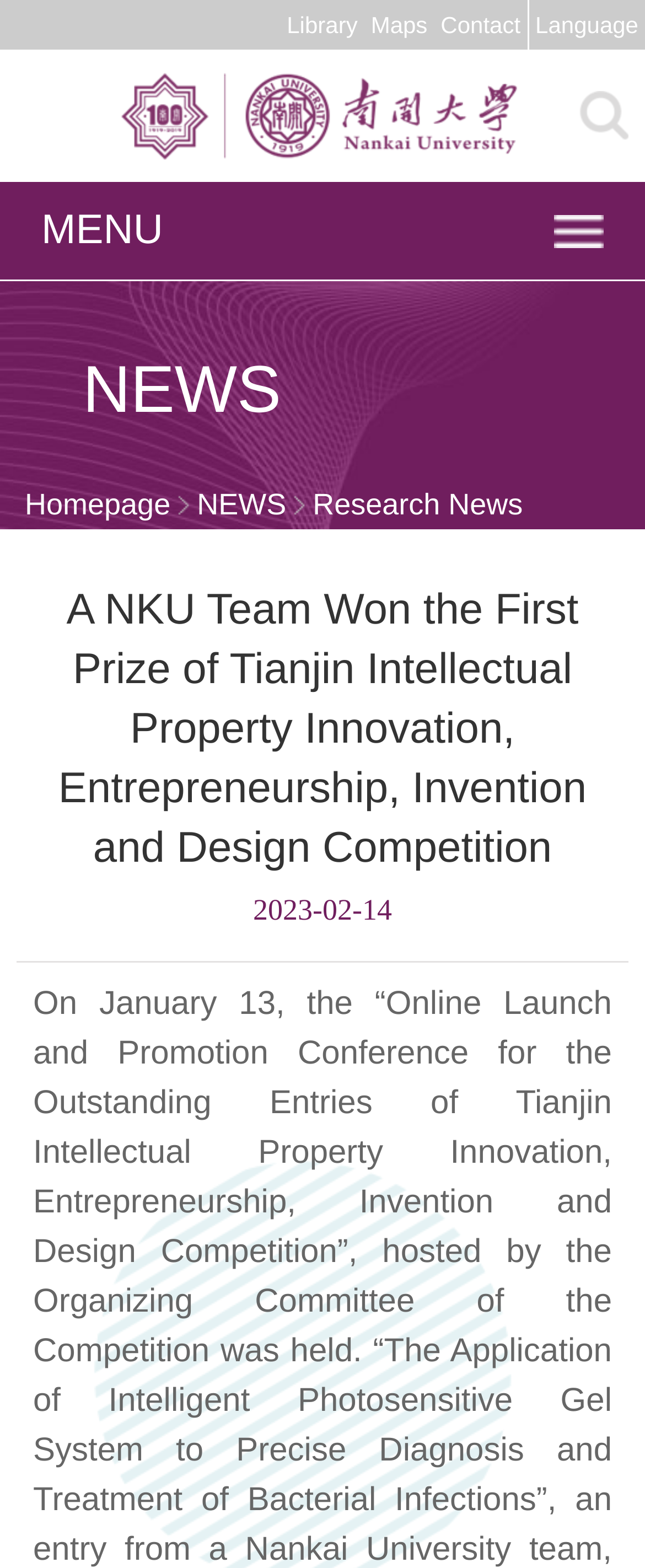Determine the bounding box coordinates of the target area to click to execute the following instruction: "go to homepage."

[0.038, 0.311, 0.264, 0.332]